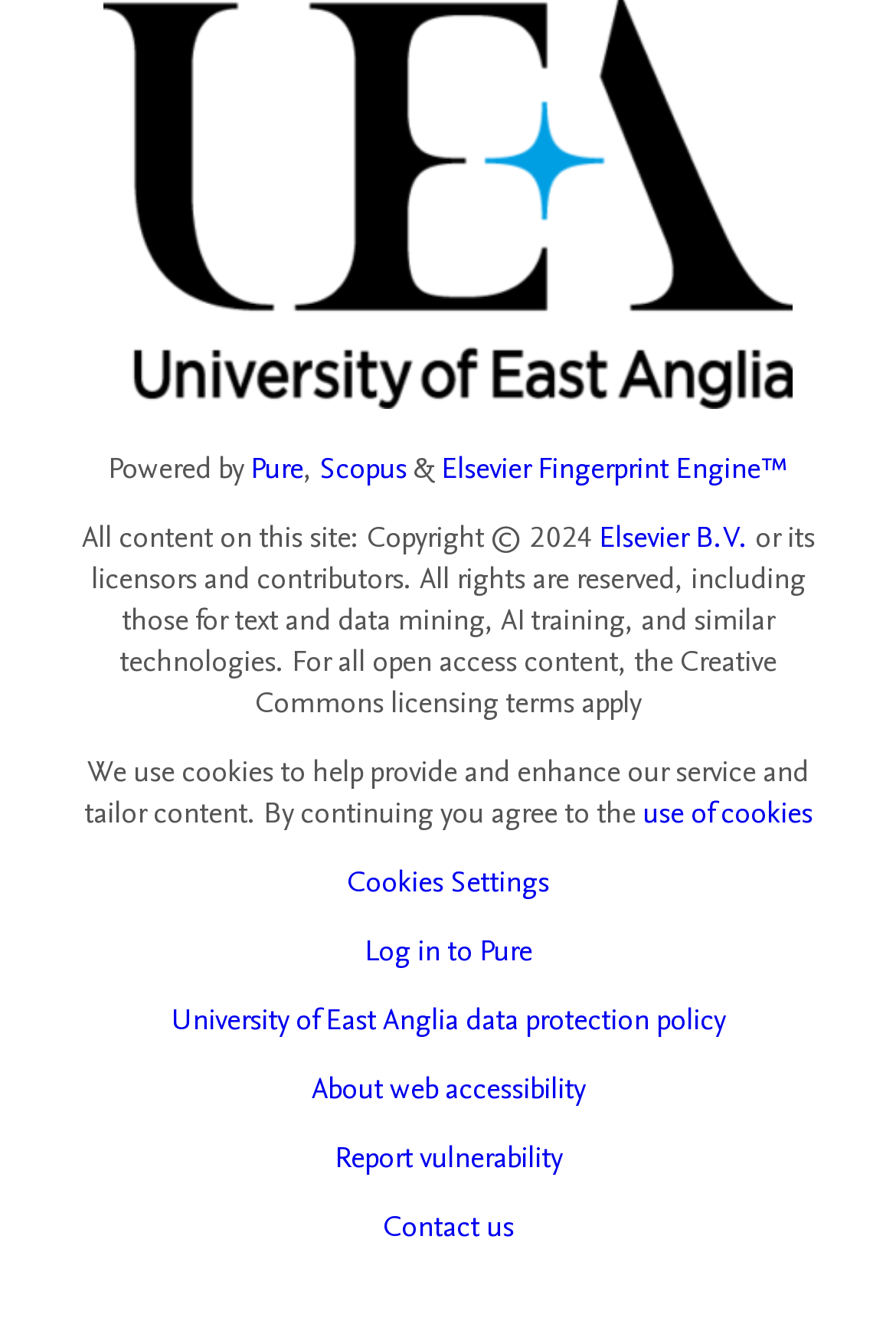What is the purpose of the button?
Based on the visual, give a brief answer using one word or a short phrase.

Cookies Settings